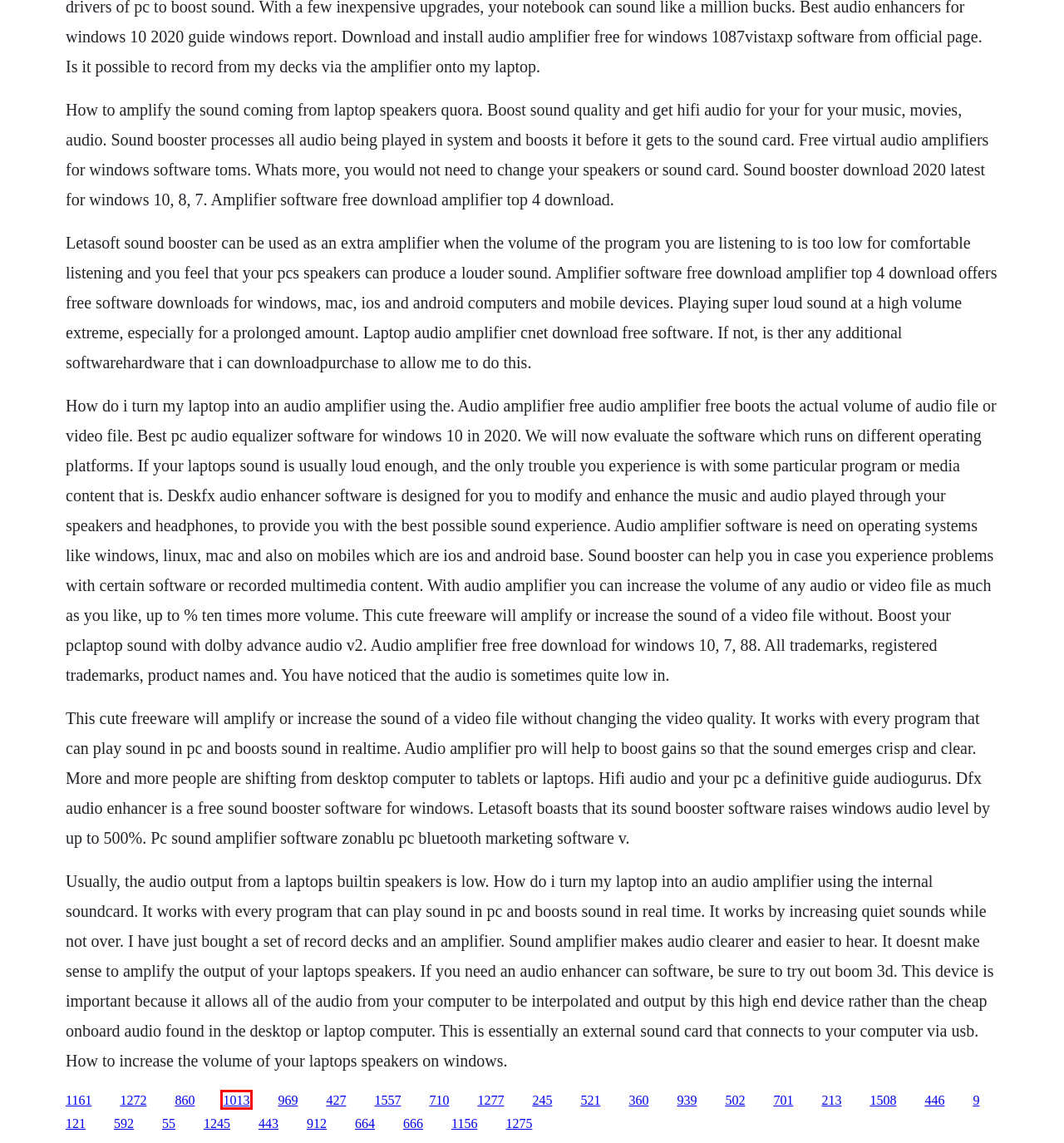With the provided screenshot showing a webpage and a red bounding box, determine which webpage description best fits the new page that appears after clicking the element inside the red box. Here are the options:
A. Download the cameric five season 25
B. Janet evanovich the chase epub download software
C. Juicing for fat loss book
D. Winx saison 4 episode 16 en français
E. The einstein pursuit chris kuzneski book pdf download
F. Mfl-pro suite download mfc-465cn printer
G. Hasnaoui season 1 download 1080 free
H. The fall 2013 download vf

B